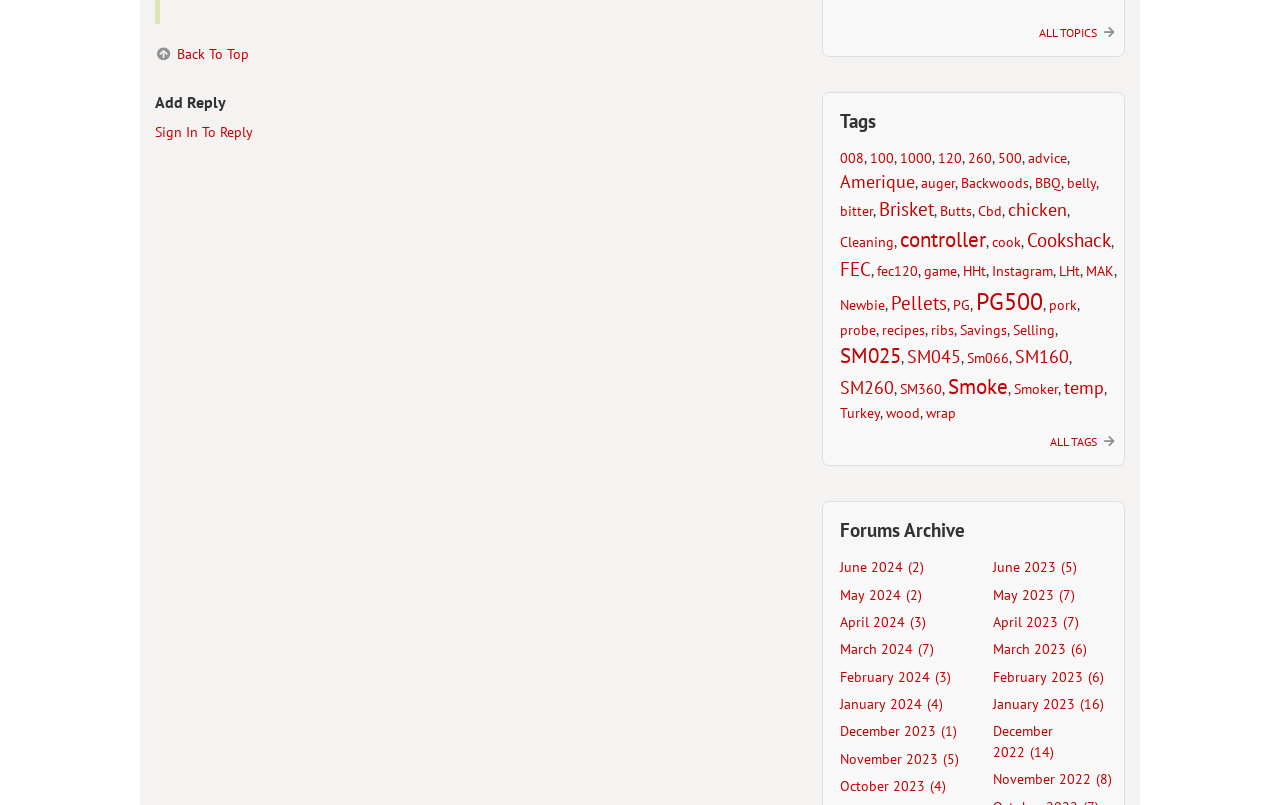Please analyze the image and provide a thorough answer to the question:
What is the link text next to '008'?

The link text next to '008' is '100', which is indicated by the element with the text '100' and the bounding box coordinates [0.679, 0.186, 0.698, 0.208].